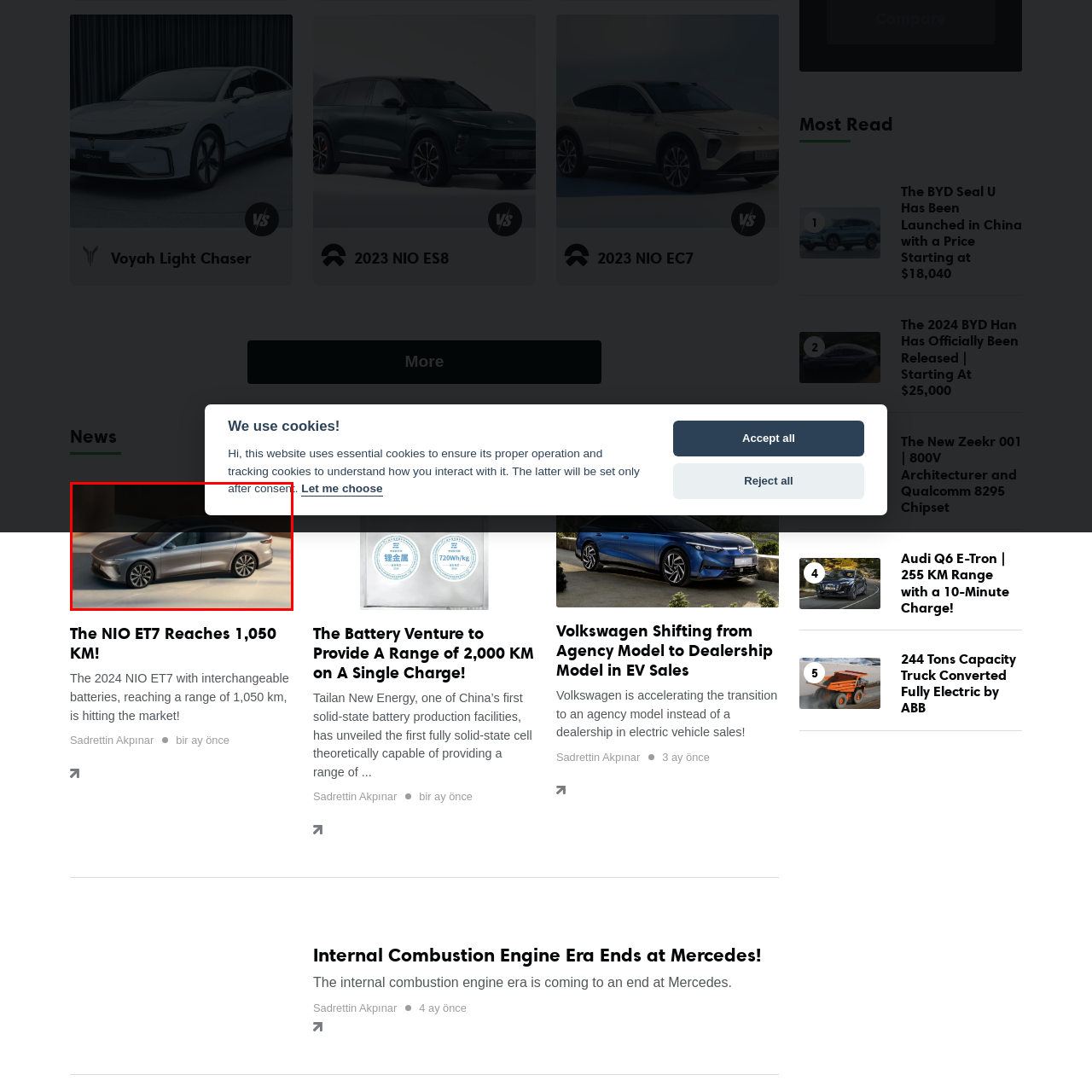What is the environment in the background?
Inspect the image enclosed by the red bounding box and elaborate on your answer with as much detail as possible based on the visual cues.

The caption describes the backdrop as a 'subtle, dark environment', which suggests that the environment in the background is dark.